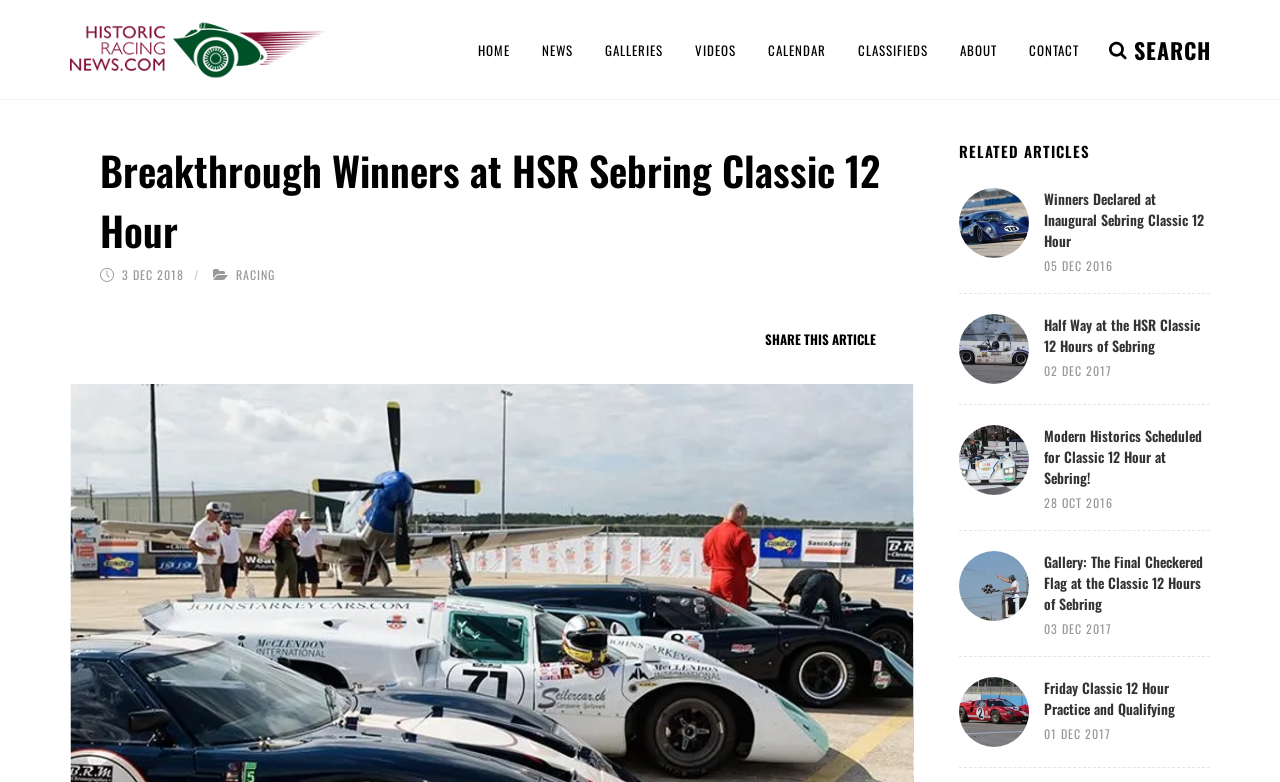Provide a thorough and detailed response to the question by examining the image: 
What is the logo of this website?

I determined the answer by looking at the top-left corner of the webpage, where I found an image with the text 'Historic Racing News Logo'. This image is likely the logo of the website.